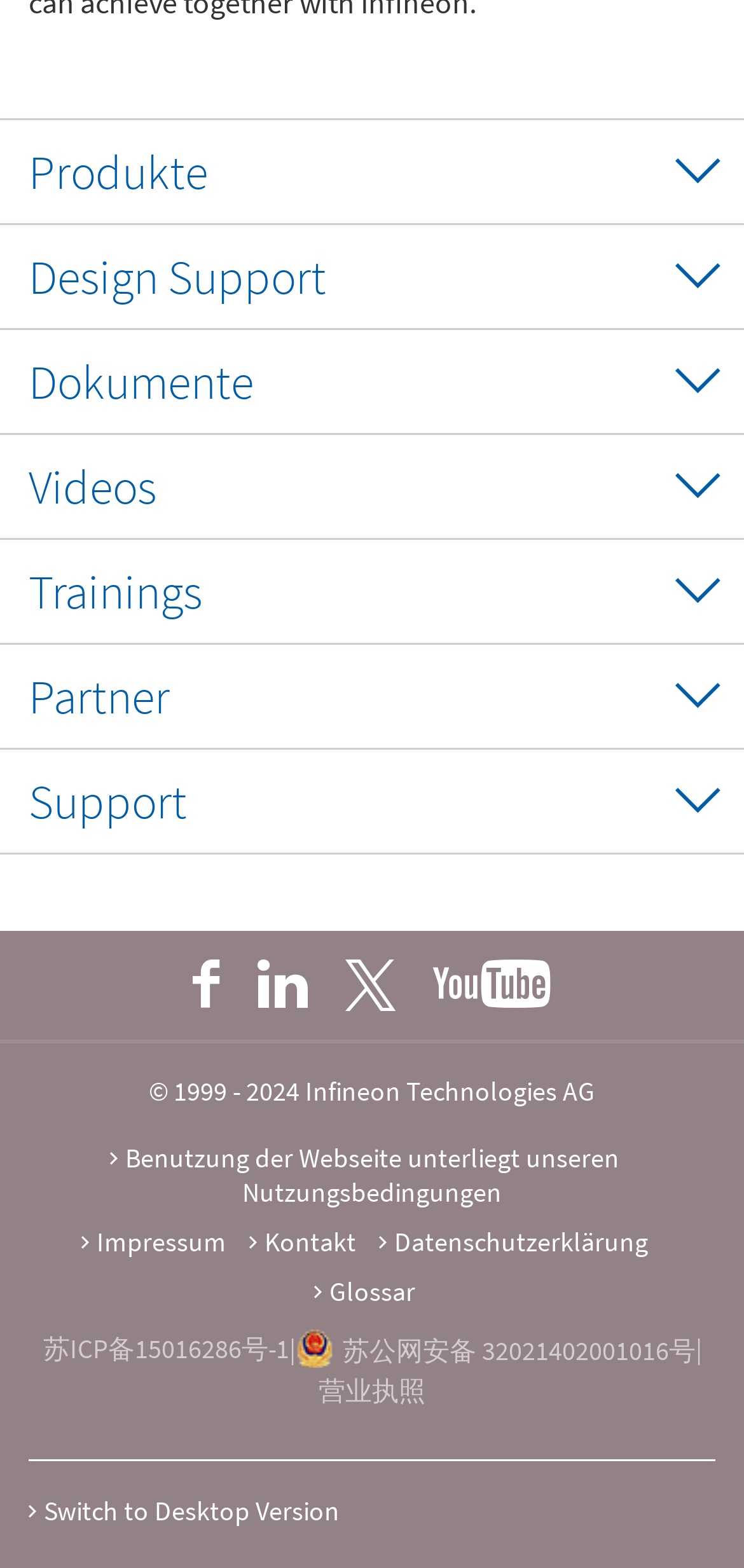Can you find the bounding box coordinates of the area I should click to execute the following instruction: "Go to Design Support"?

[0.038, 0.157, 0.438, 0.196]